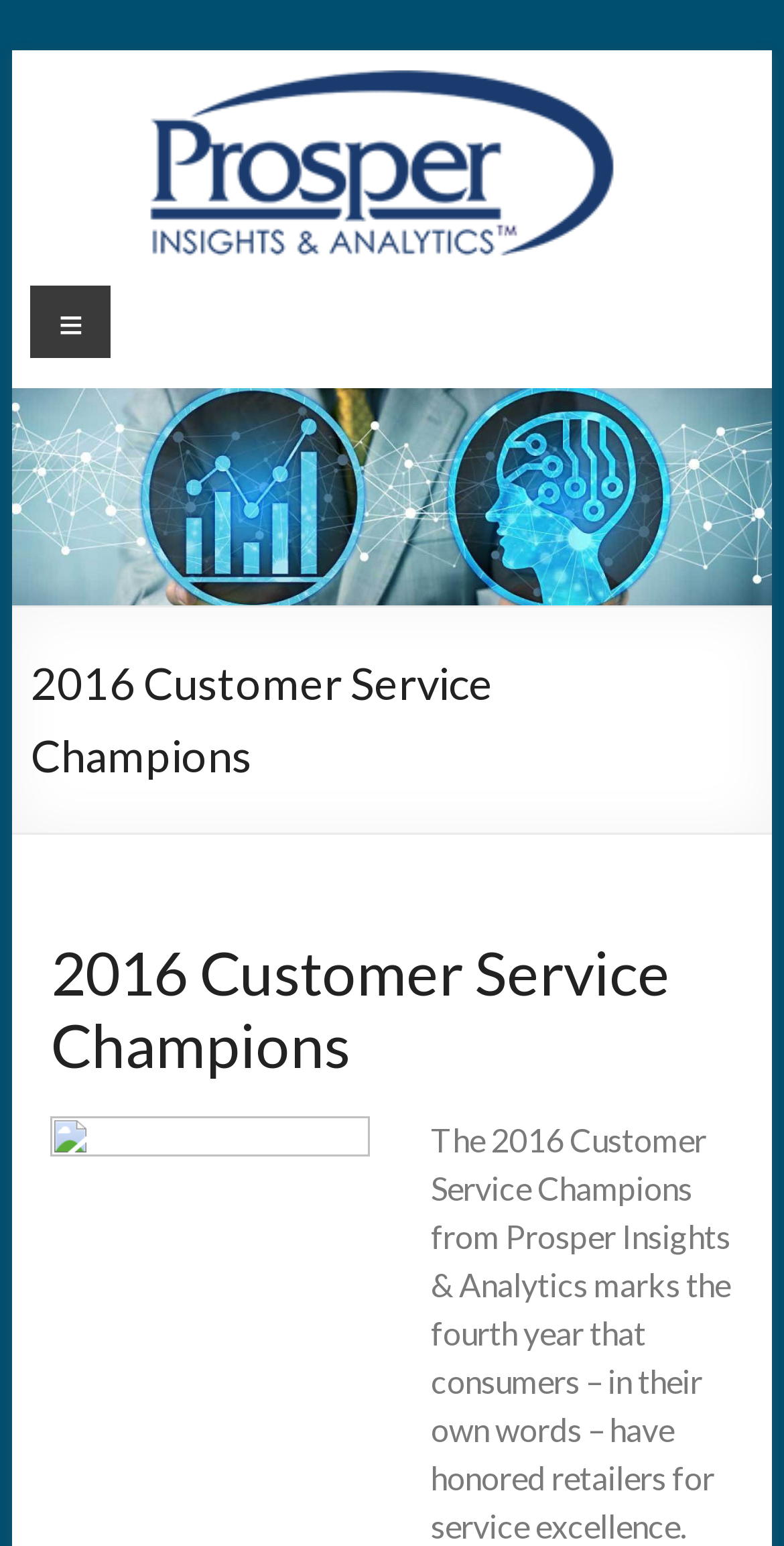Find the bounding box coordinates corresponding to the UI element with the description: "alt="Prosper Insights & Analytics"". The coordinates should be formatted as [left, top, right, bottom], with values as floats between 0 and 1.

[0.173, 0.046, 0.801, 0.07]